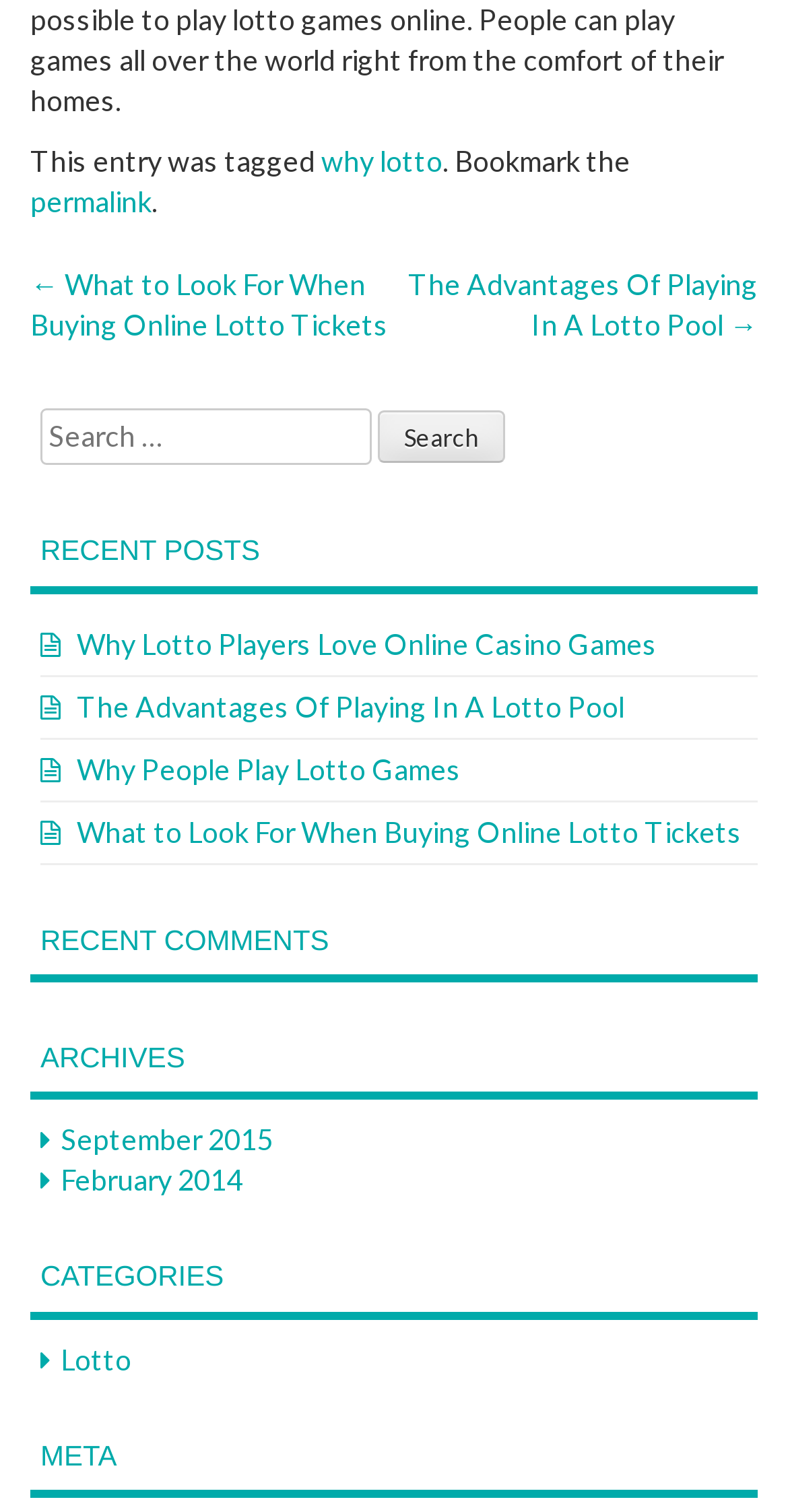What is the purpose of the search box?
Kindly offer a comprehensive and detailed response to the question.

The search box is located at the top of the webpage, and it allows users to search for specific content within the website. The search box is accompanied by a 'Search' button, indicating that users can input their search queries and click the button to retrieve relevant results.